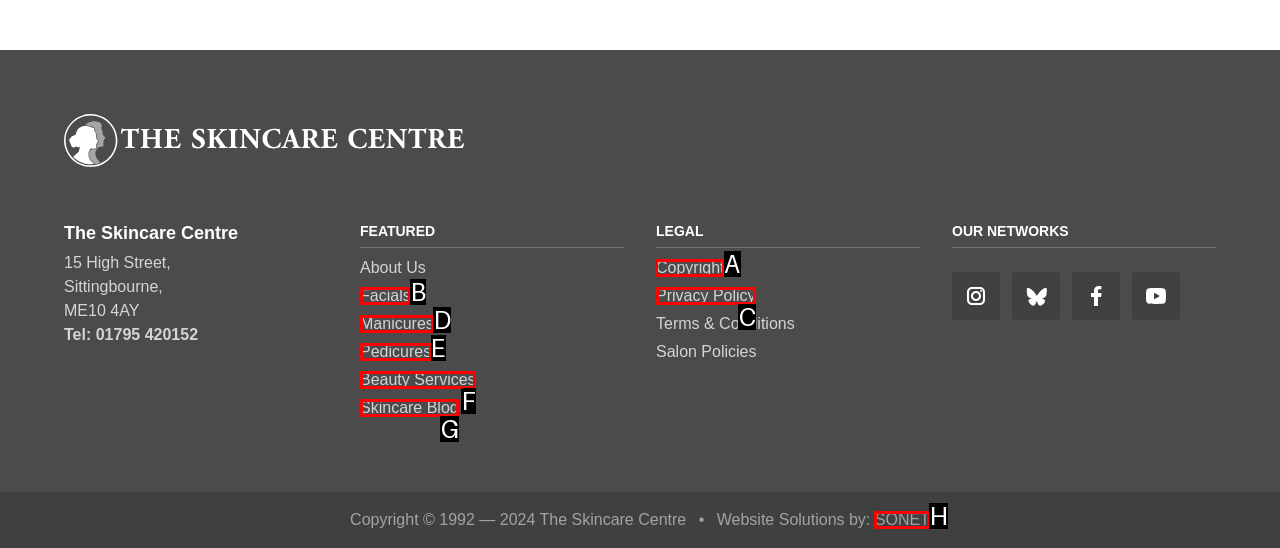Identify which HTML element to click to fulfill the following task: Check Copyright. Provide your response using the letter of the correct choice.

A